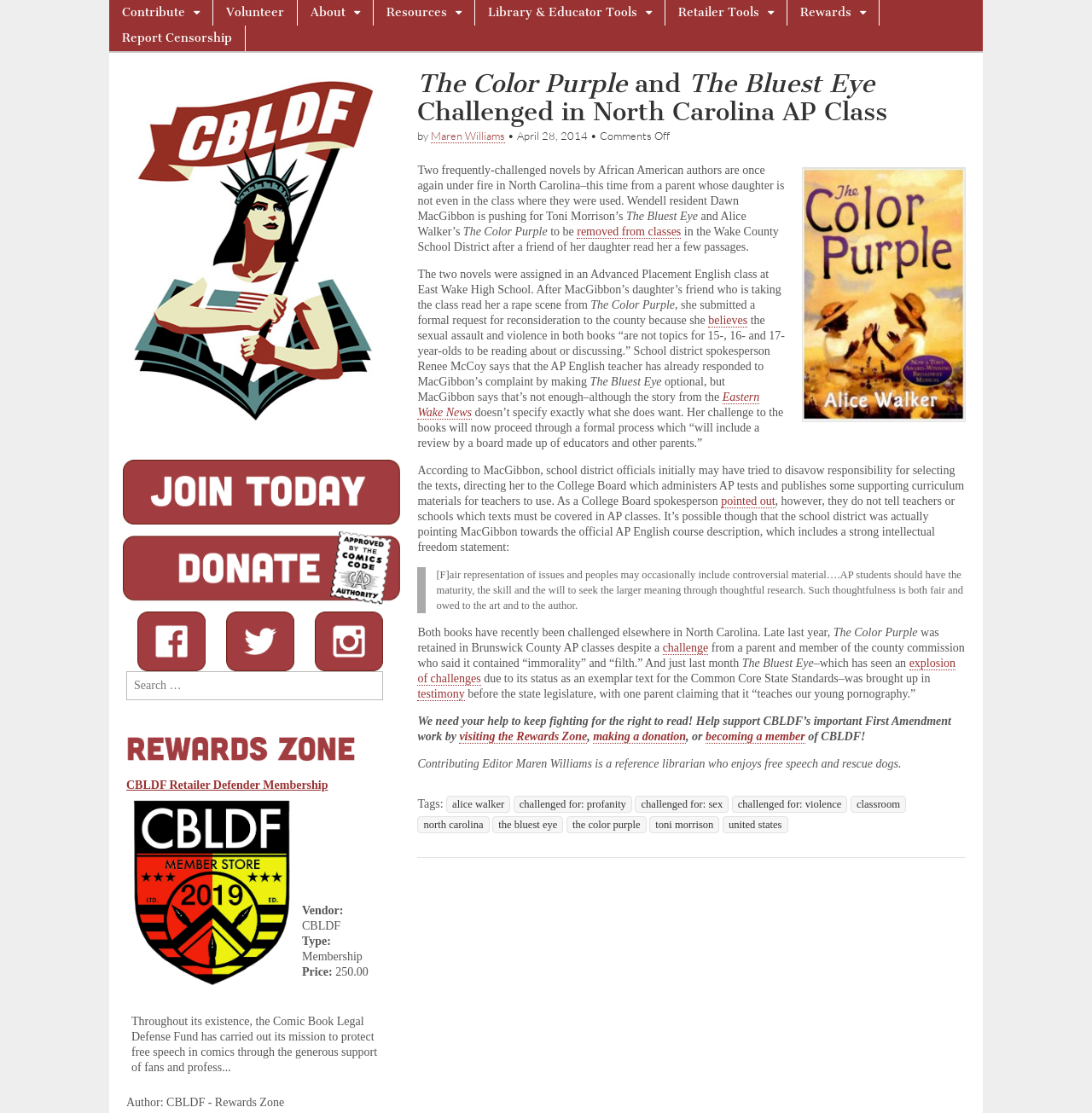Respond to the following query with just one word or a short phrase: 
What is the title of the article?

The Color Purple and The Bluest Eye Challenged in North Carolina AP Class